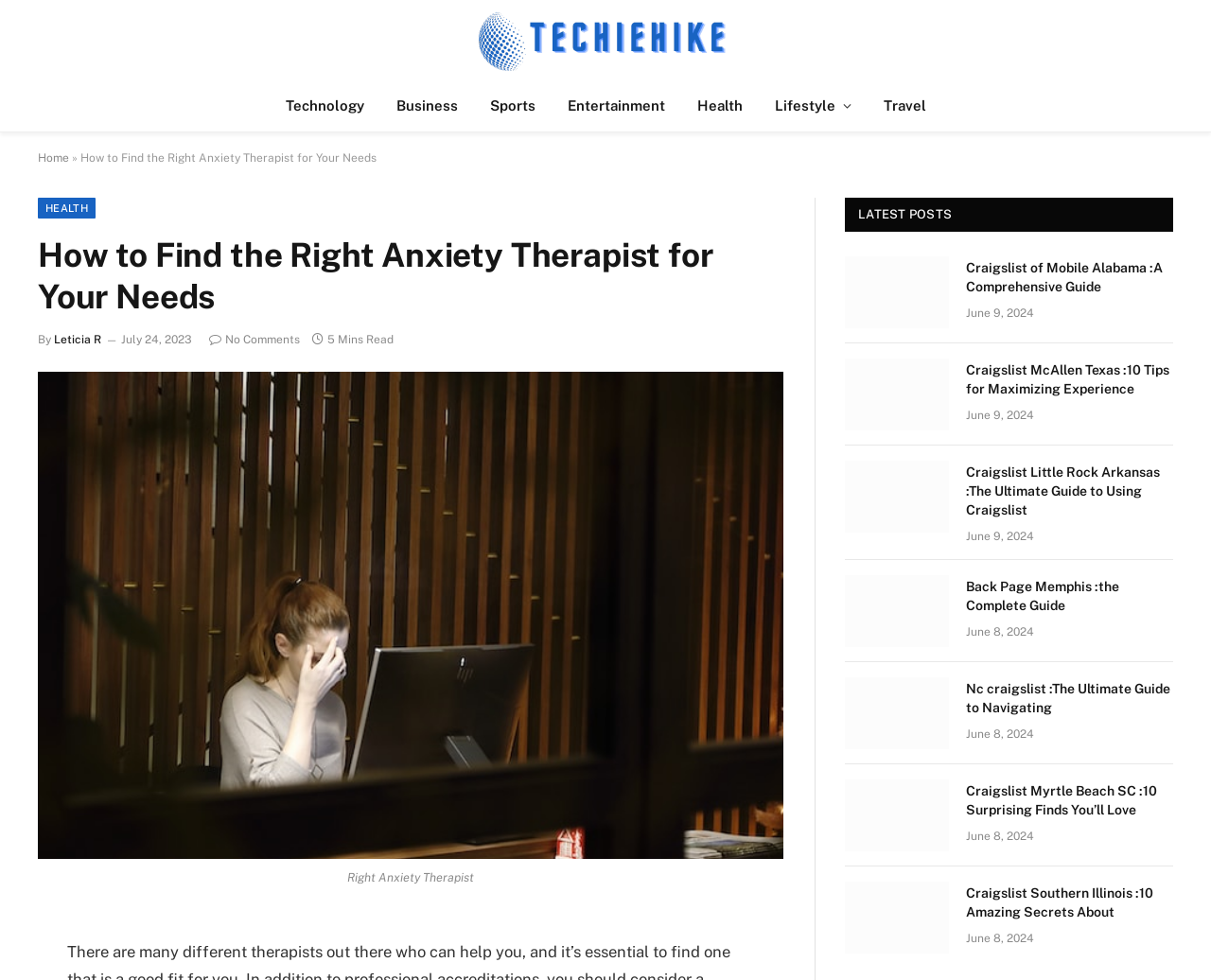Pinpoint the bounding box coordinates of the area that must be clicked to complete this instruction: "Click on the 'FIRST TIME HOME BUYER TIPS' link".

None